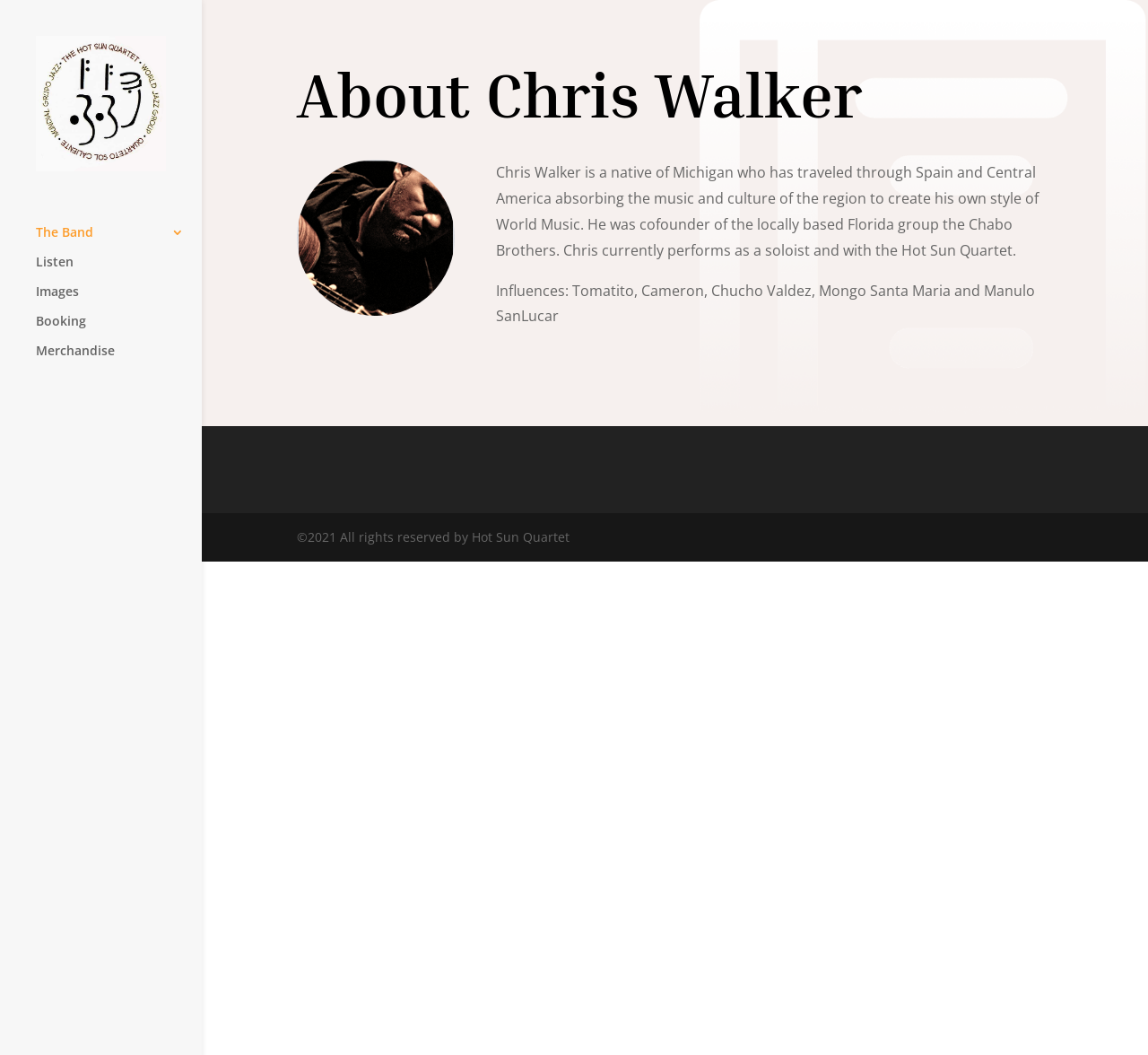What is the copyright year of the webpage?
Please look at the screenshot and answer in one word or a short phrase.

2021